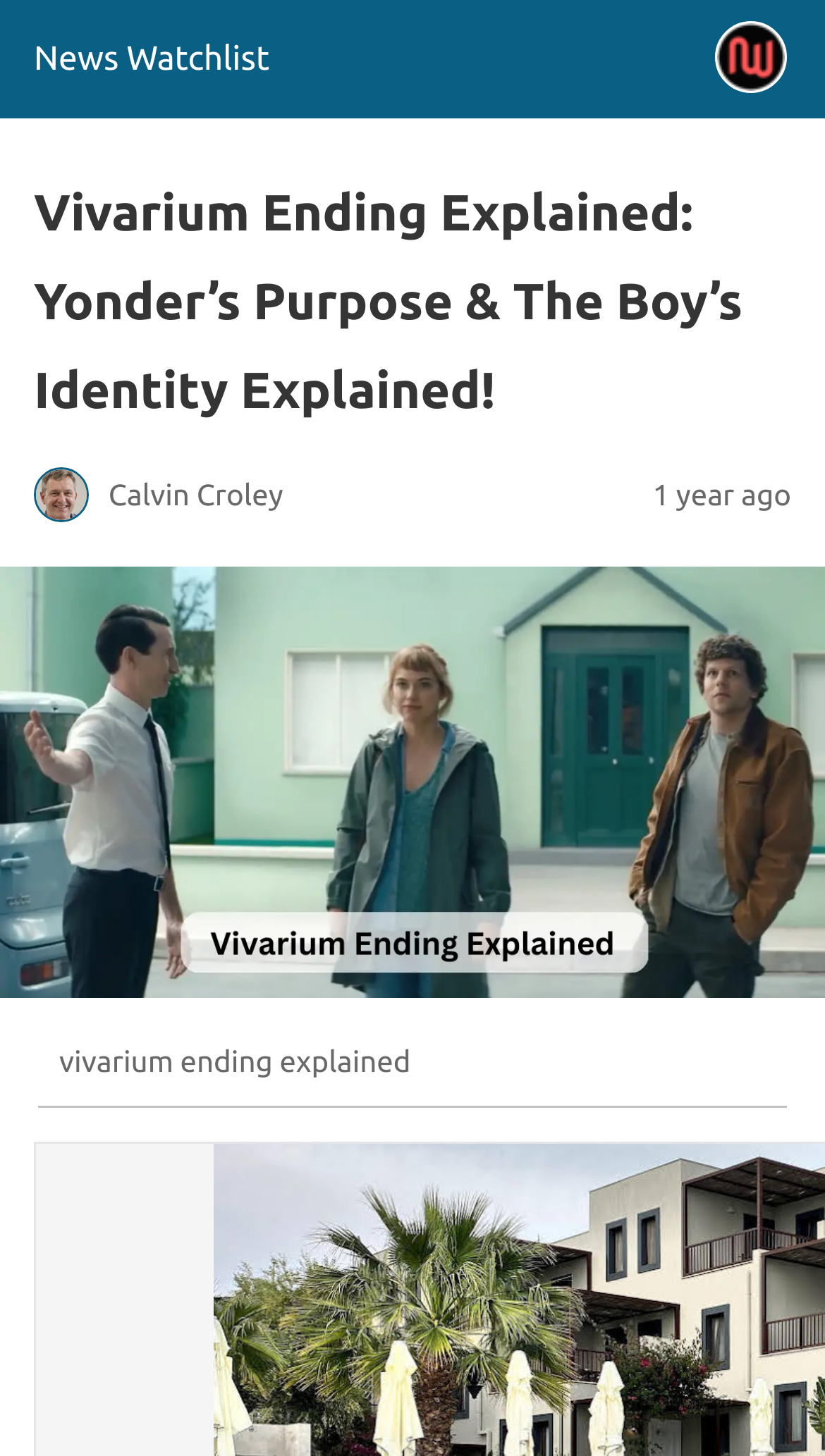Answer the question using only one word or a concise phrase: How old is the article?

1 year ago